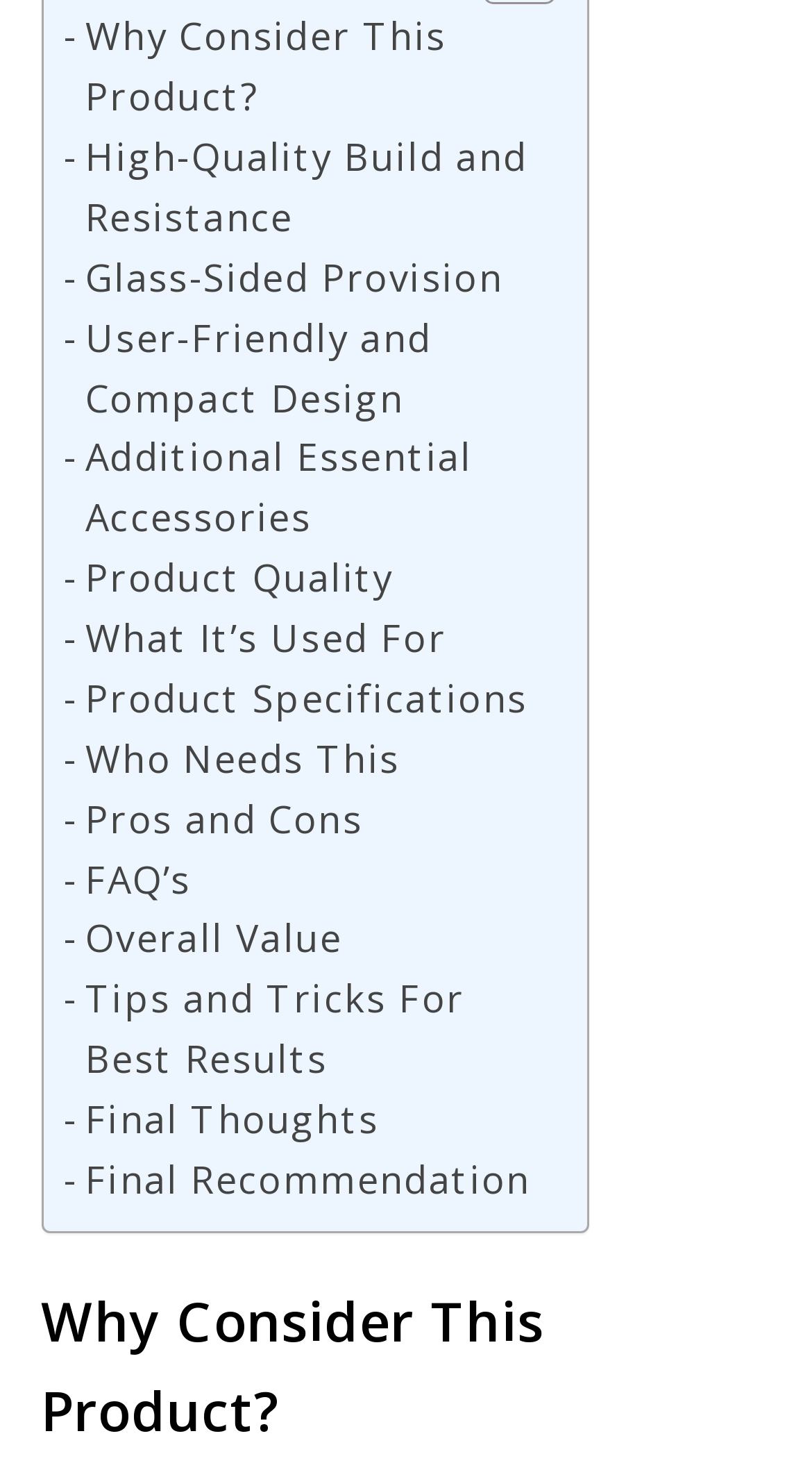Please identify the bounding box coordinates of the region to click in order to complete the given instruction: "support the organization". The coordinates should be four float numbers between 0 and 1, i.e., [left, top, right, bottom].

None